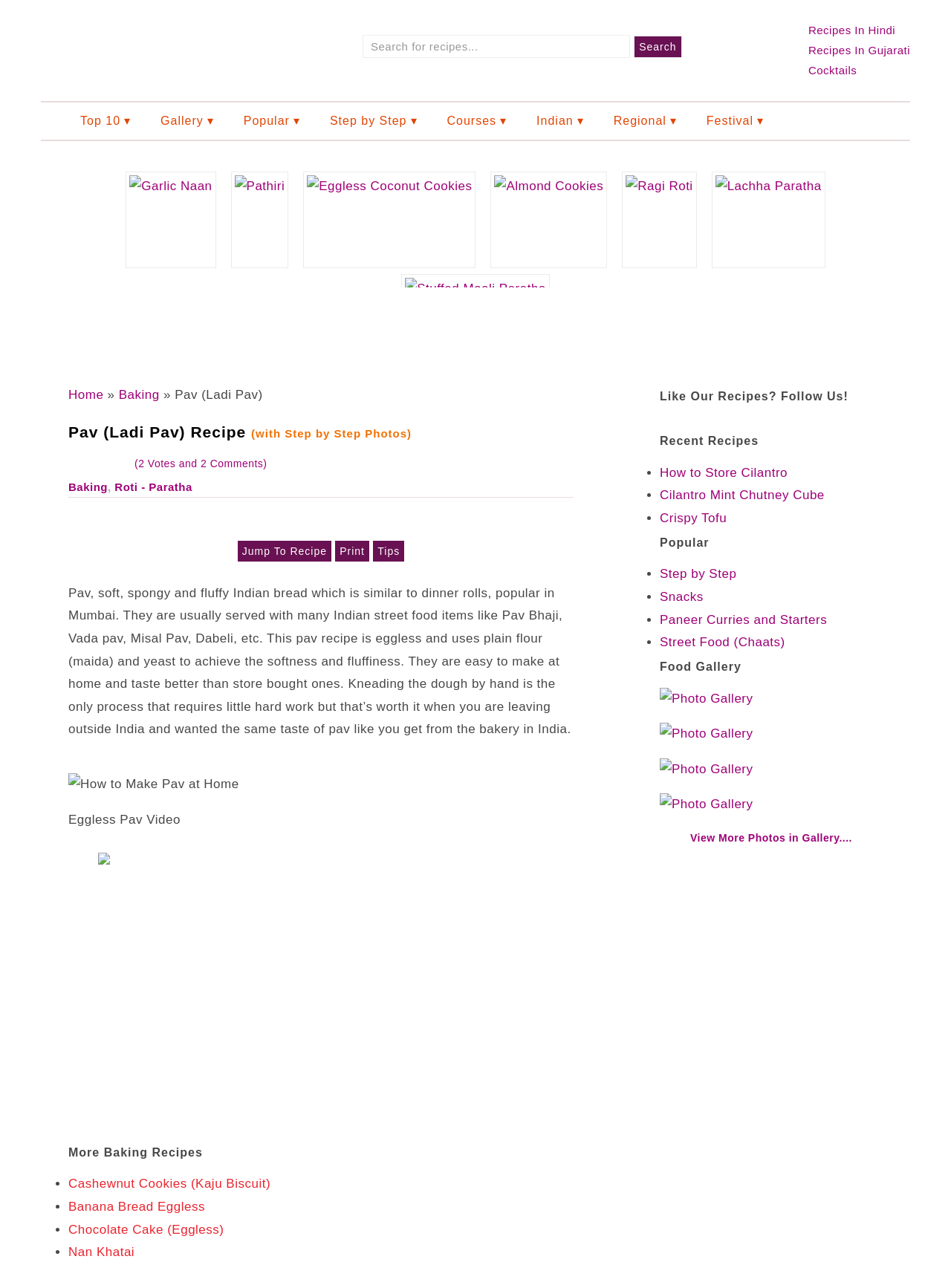Create a detailed description of the webpage's content and layout.

This webpage is about a recipe for Pav, a type of Indian bread. At the top, there is a header section with links to the website's homepage, recipes in Hindi and Gujarati, and cocktails. Below this, there is a search bar with a button to search for recipes. 

On the left side, there are several checkboxes for filtering recipes by categories such as Top 10, Gallery, Popular, and more. Below these checkboxes, there are links to other recipes with images, including Garlic Naan, Pathiri, Eggless Coconut Cookies, and more.

In the main content area, there is a header that reads "Pav (Ladi Pav) Recipe (with Step by Step Photos)". Below this, there are links to jump to the recipe, print it, and view tips. The recipe description explains that Pav is a soft, spongy, and fluffy Indian bread similar to dinner rolls, popular in Mumbai. It also mentions that the recipe is eggless and uses plain flour and yeast to achieve the softness and fluffiness.

There is an image with the caption "How to Make Pav at Home" and a video link for an eggless Pav recipe. The webpage also lists more baking recipes, including Cashewnut Cookies, Banana Bread Eggless, and Chocolate Cake (Eggless).

On the right side, there is a sidebar with headings for "Like Our Recipes? Follow Us!", "Recent Recipes", and "Popular". The sidebar lists several recent recipes, including How to Store Cilantro, Cilantro Mint Chutney Cube, and Crispy Tofu, as well as popular categories like Step by Step, Snacks, and Street Food (Chaats).